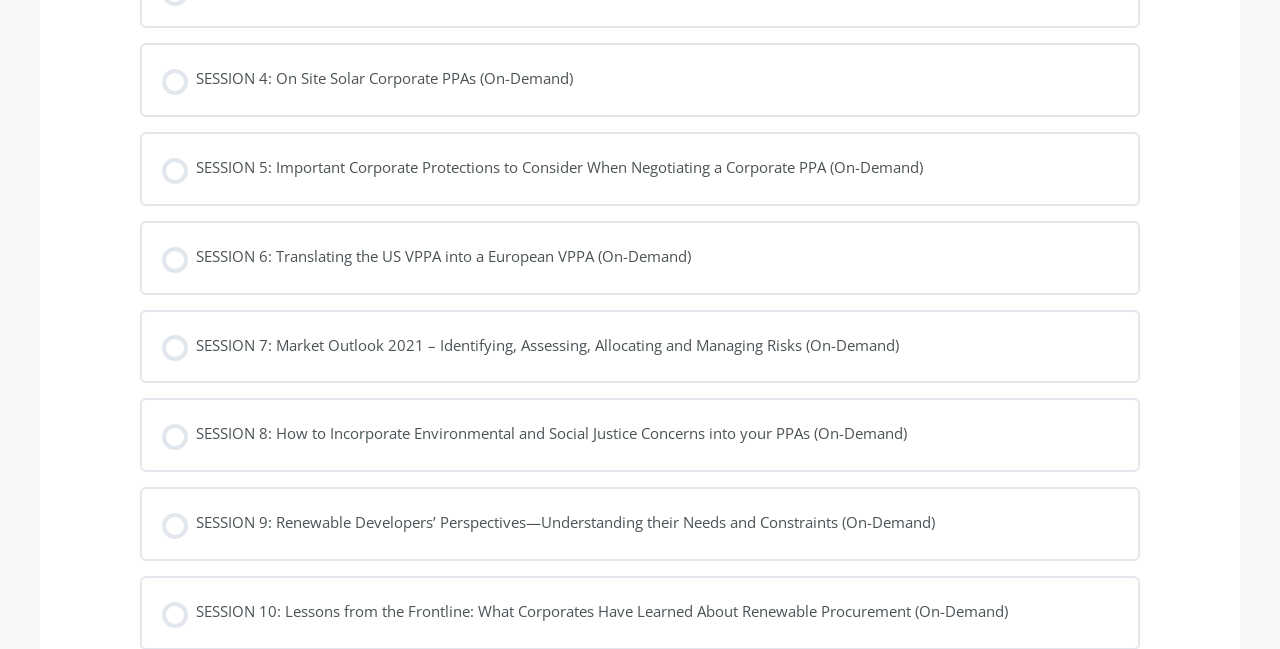Provide a brief response to the question below using a single word or phrase: 
Are all sessions related to renewable energy?

Yes